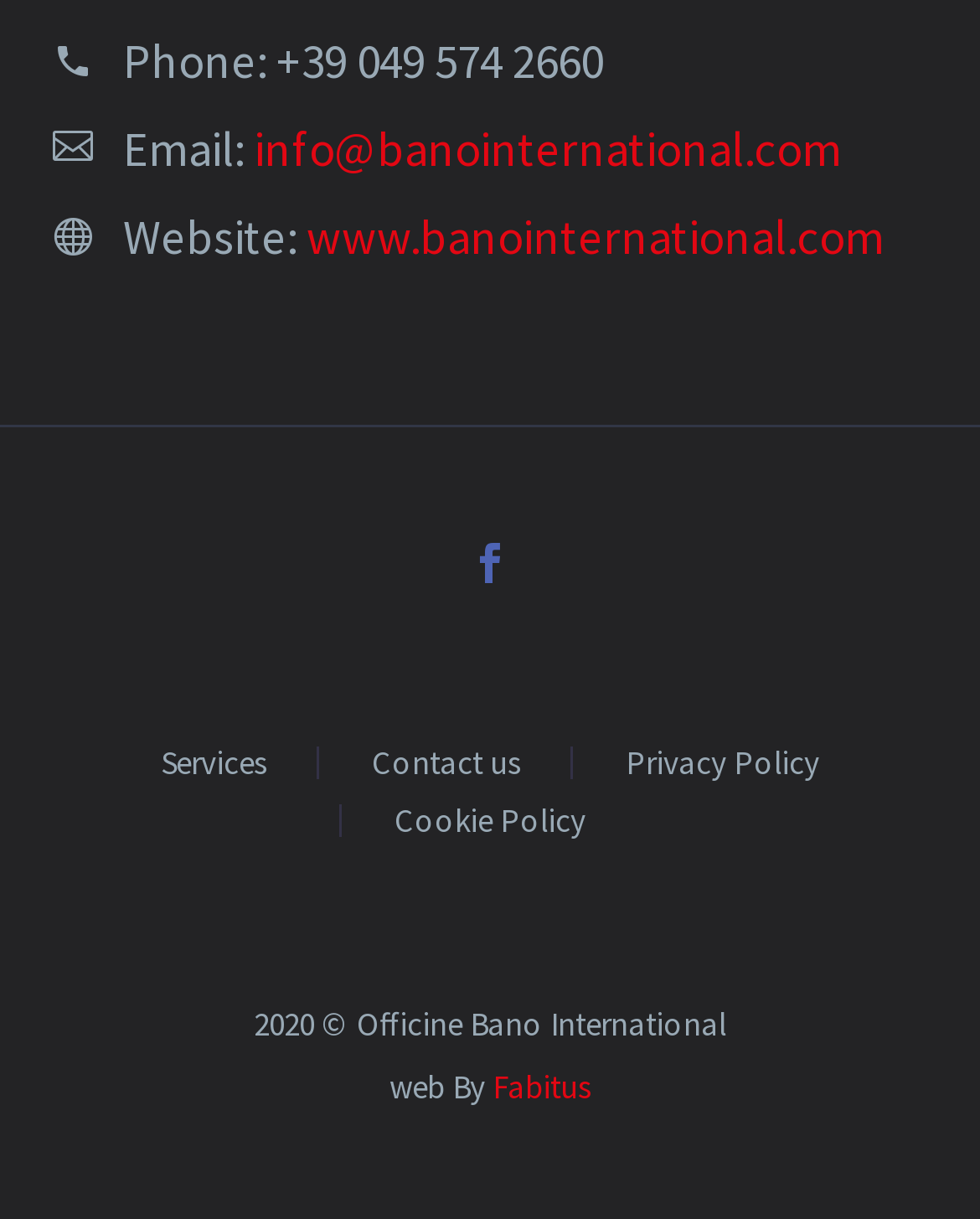Could you locate the bounding box coordinates for the section that should be clicked to accomplish this task: "Send an email".

[0.259, 0.097, 0.859, 0.147]